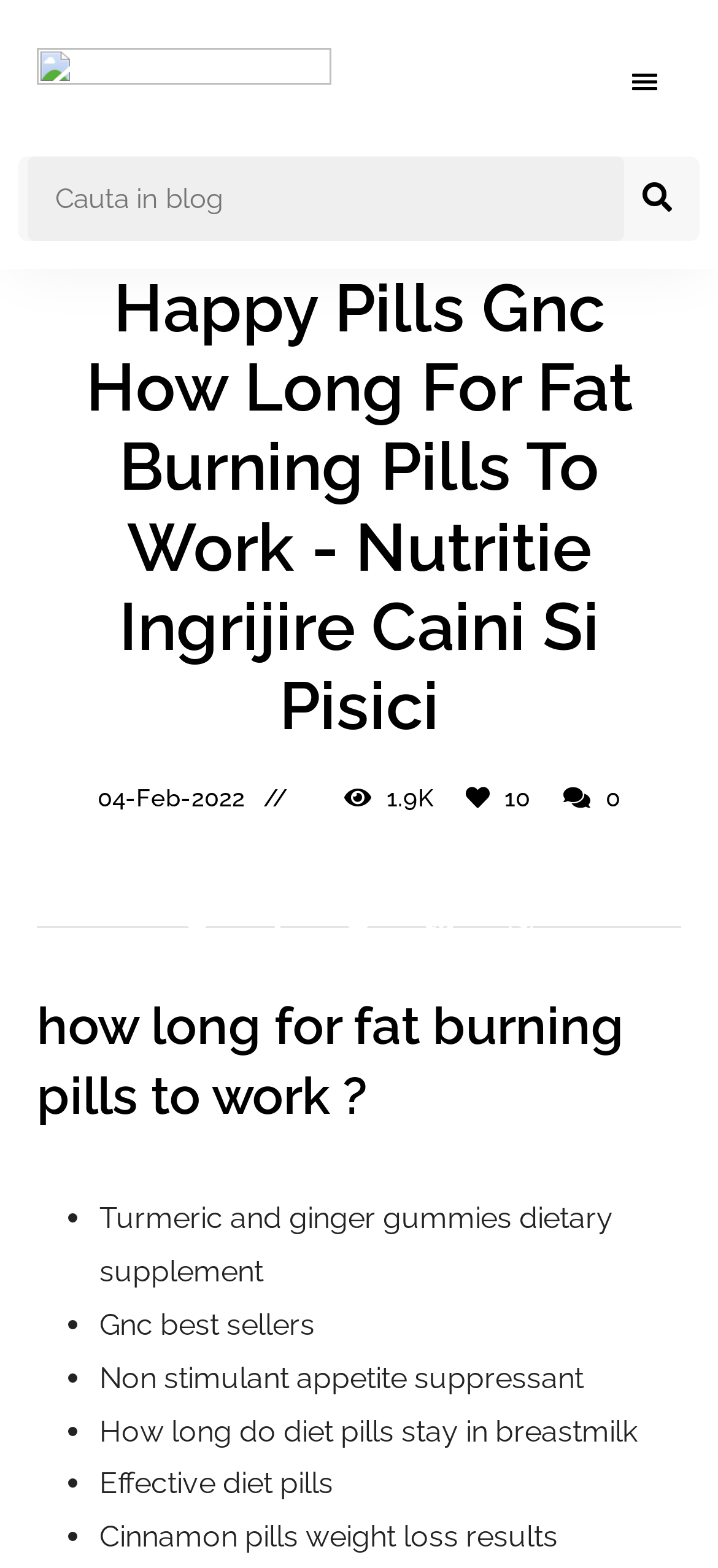From the image, can you give a detailed response to the question below:
What is the category of the dietary supplement mentioned?

I found the category of the dietary supplement by looking at the list of items in the webpage, where it is written as 'Turmeric and ginger gummies dietary supplement'.